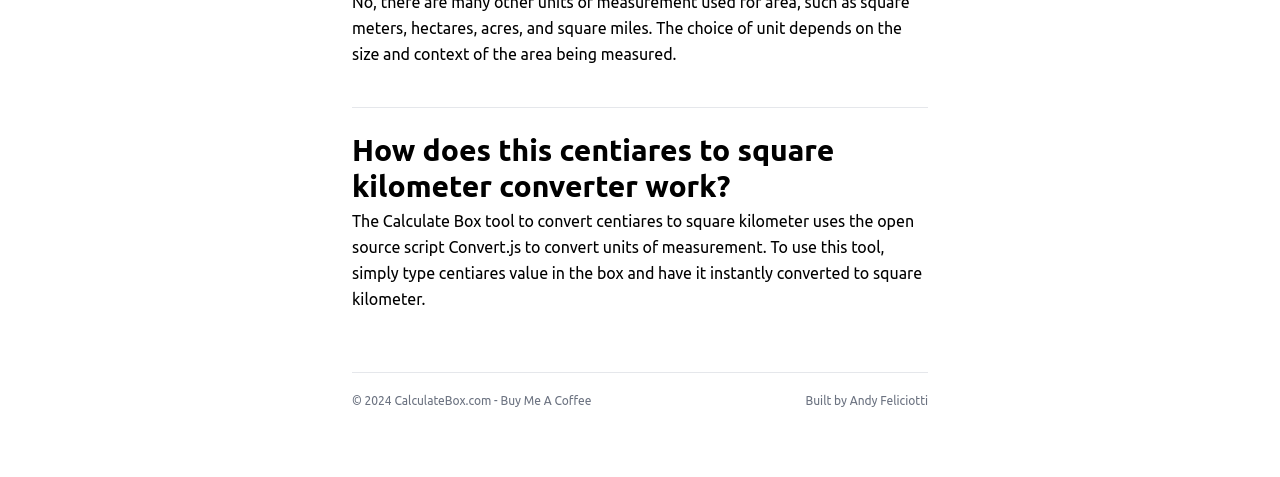Given the element description: "Andy Feliciotti", predict the bounding box coordinates of the UI element it refers to, using four float numbers between 0 and 1, i.e., [left, top, right, bottom].

[0.664, 0.826, 0.725, 0.853]